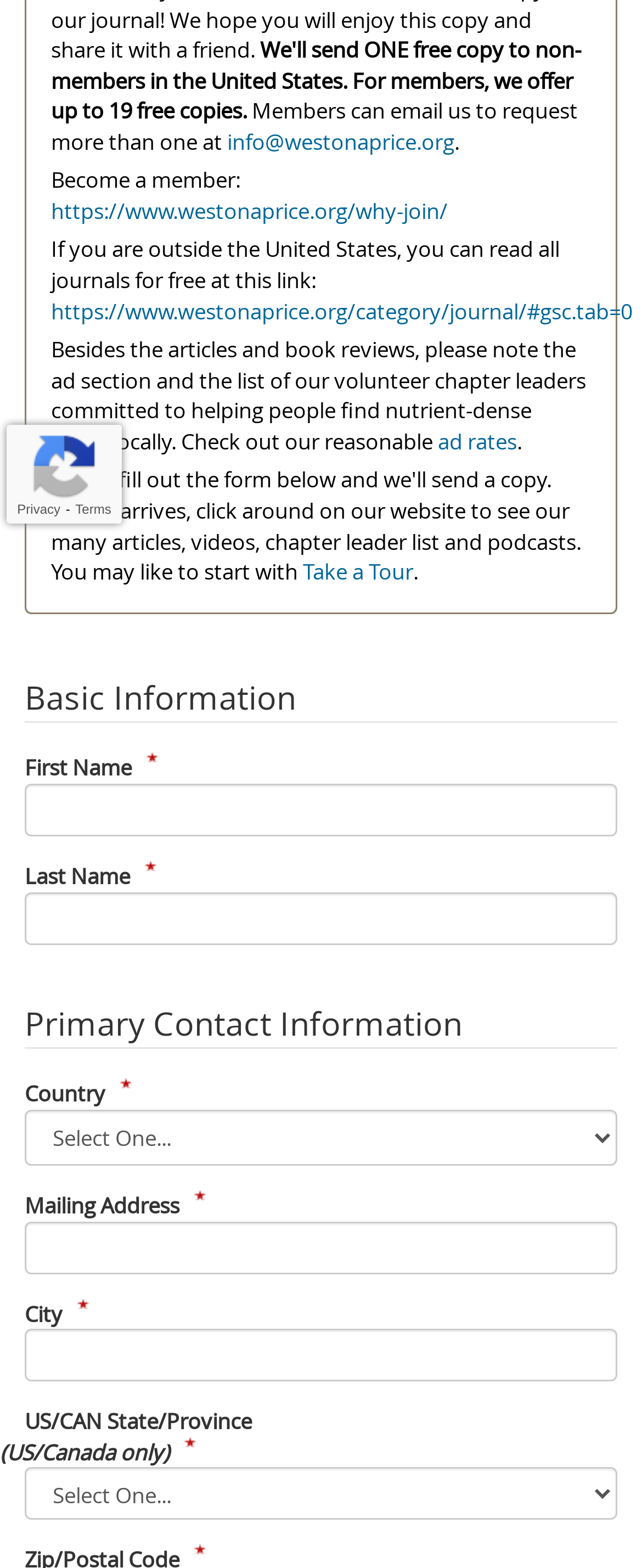Please specify the bounding box coordinates in the format (top-left x, top-left y, bottom-right x, bottom-right y), with all values as floating point numbers between 0 and 1. Identify the bounding box of the UI element described by: name="LASTNAME" title="Last Name"

[0.038, 0.569, 0.962, 0.602]